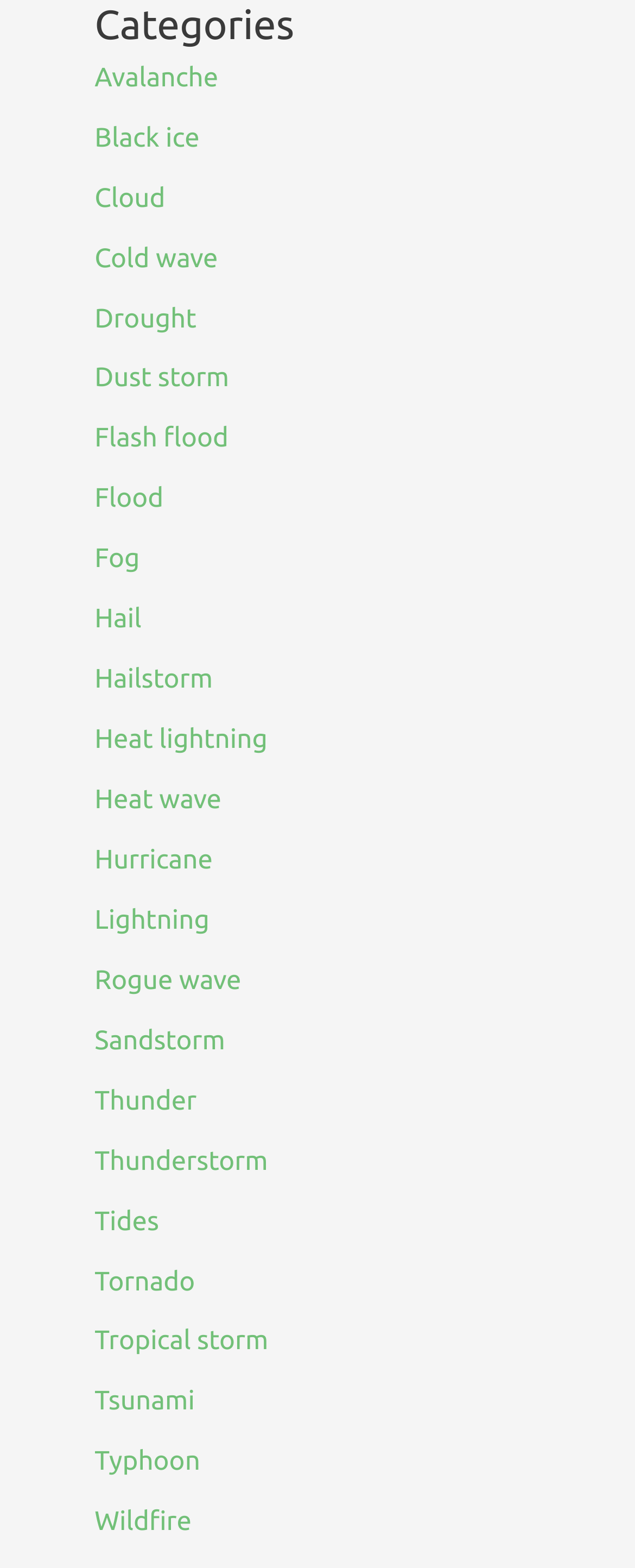Is 'Tsunami' listed above 'Tornado'?
Provide an in-depth and detailed explanation in response to the question.

By comparing the y1 coordinates of the link elements, I found that the link element with OCR text 'Tsunami' has a y1 coordinate of 0.885, which is above the link element with OCR text 'Tornado' having a y1 coordinate of 0.808.